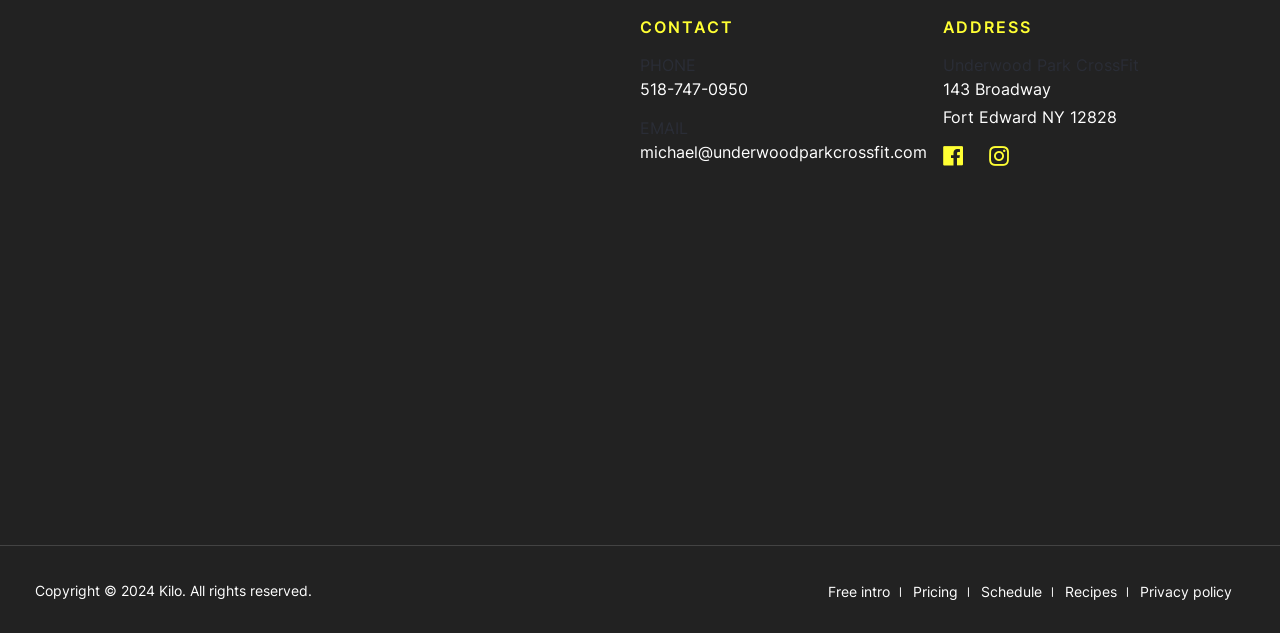Locate the bounding box coordinates of the element that should be clicked to execute the following instruction: "Go to Privacy policy".

[0.883, 0.913, 0.973, 0.957]